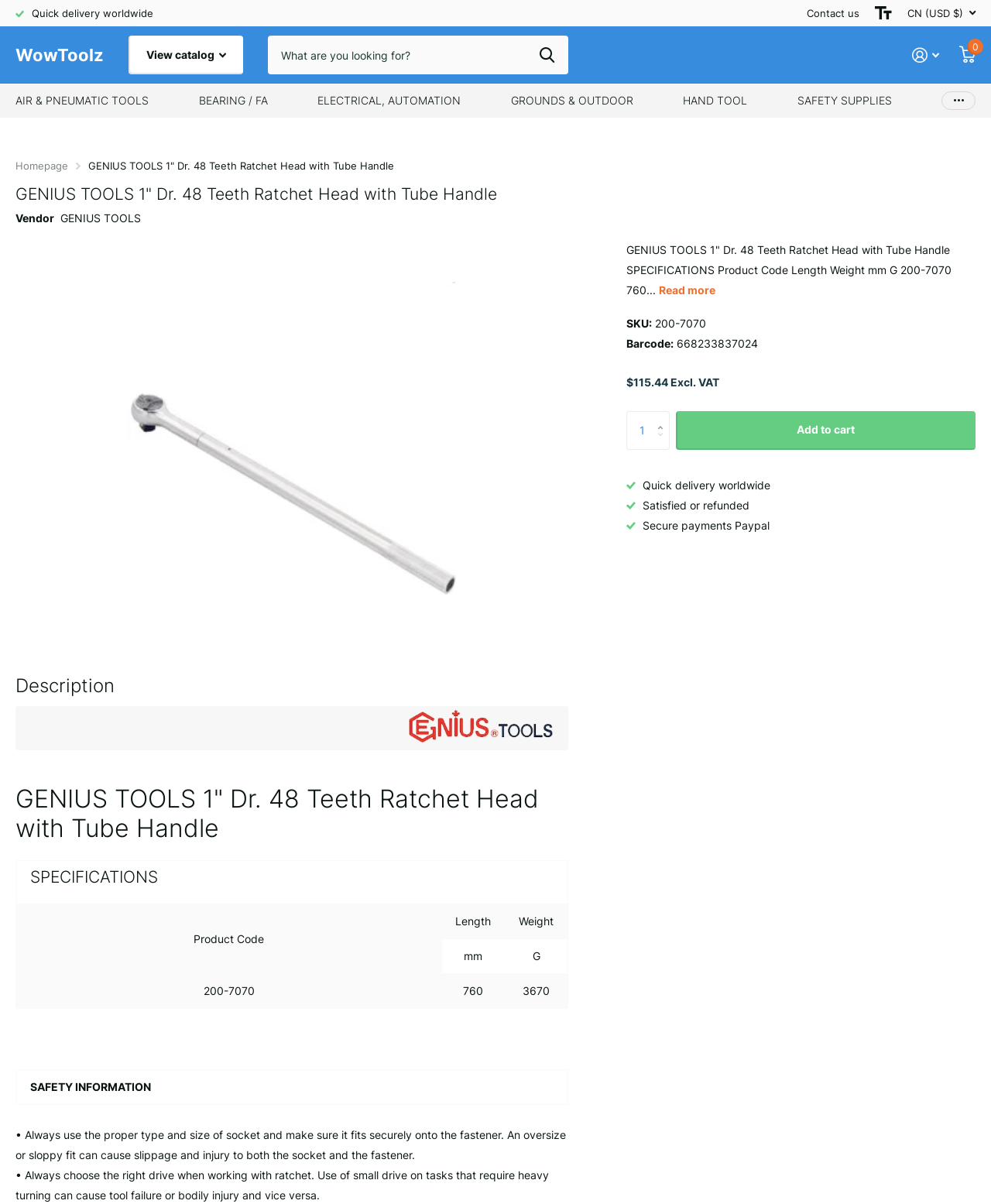Show me the bounding box coordinates of the clickable region to achieve the task as per the instruction: "Add to cart".

[0.682, 0.341, 0.984, 0.374]